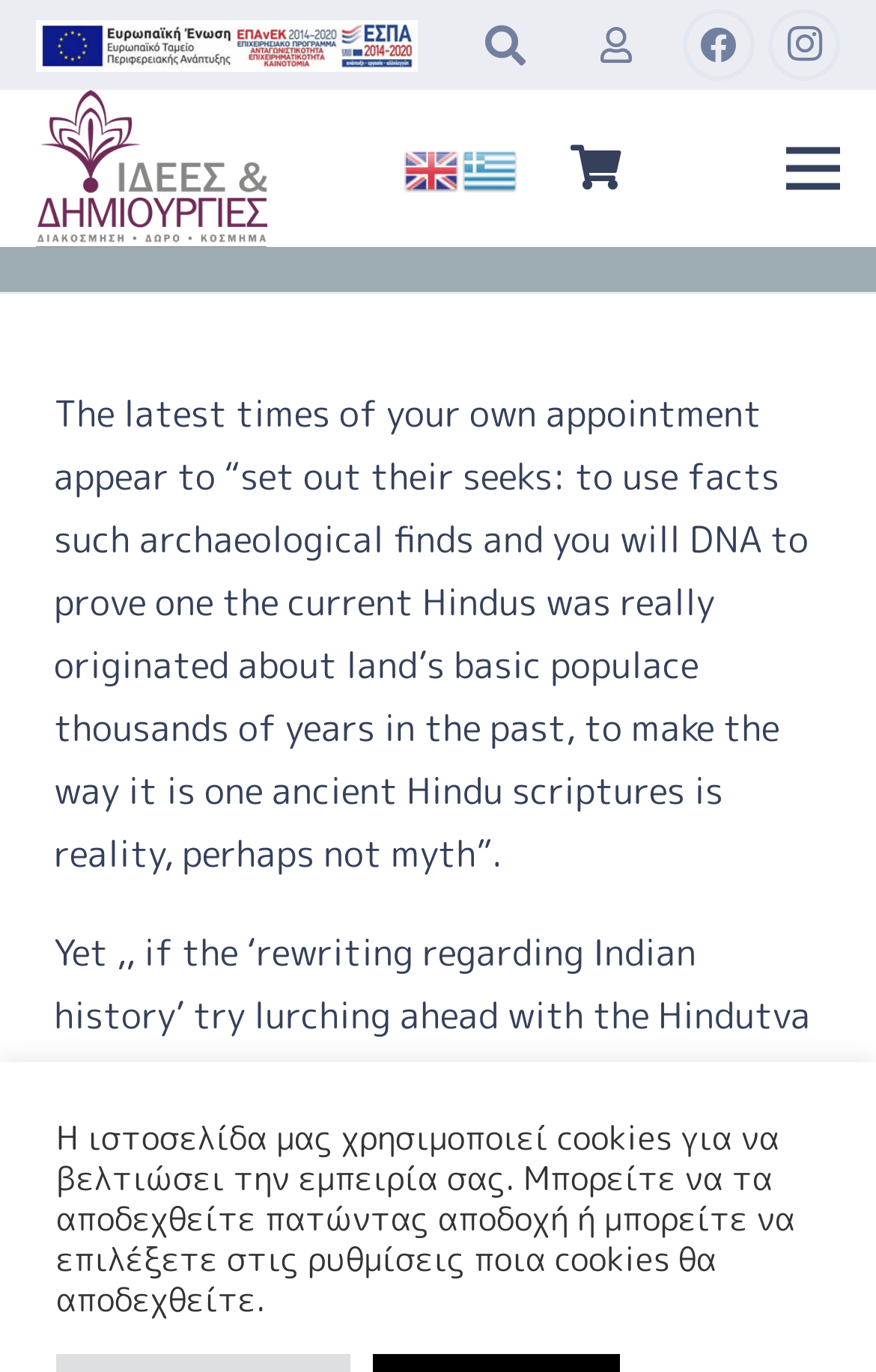Answer this question using a single word or a brief phrase:
What languages can the webpage be translated to?

en, el